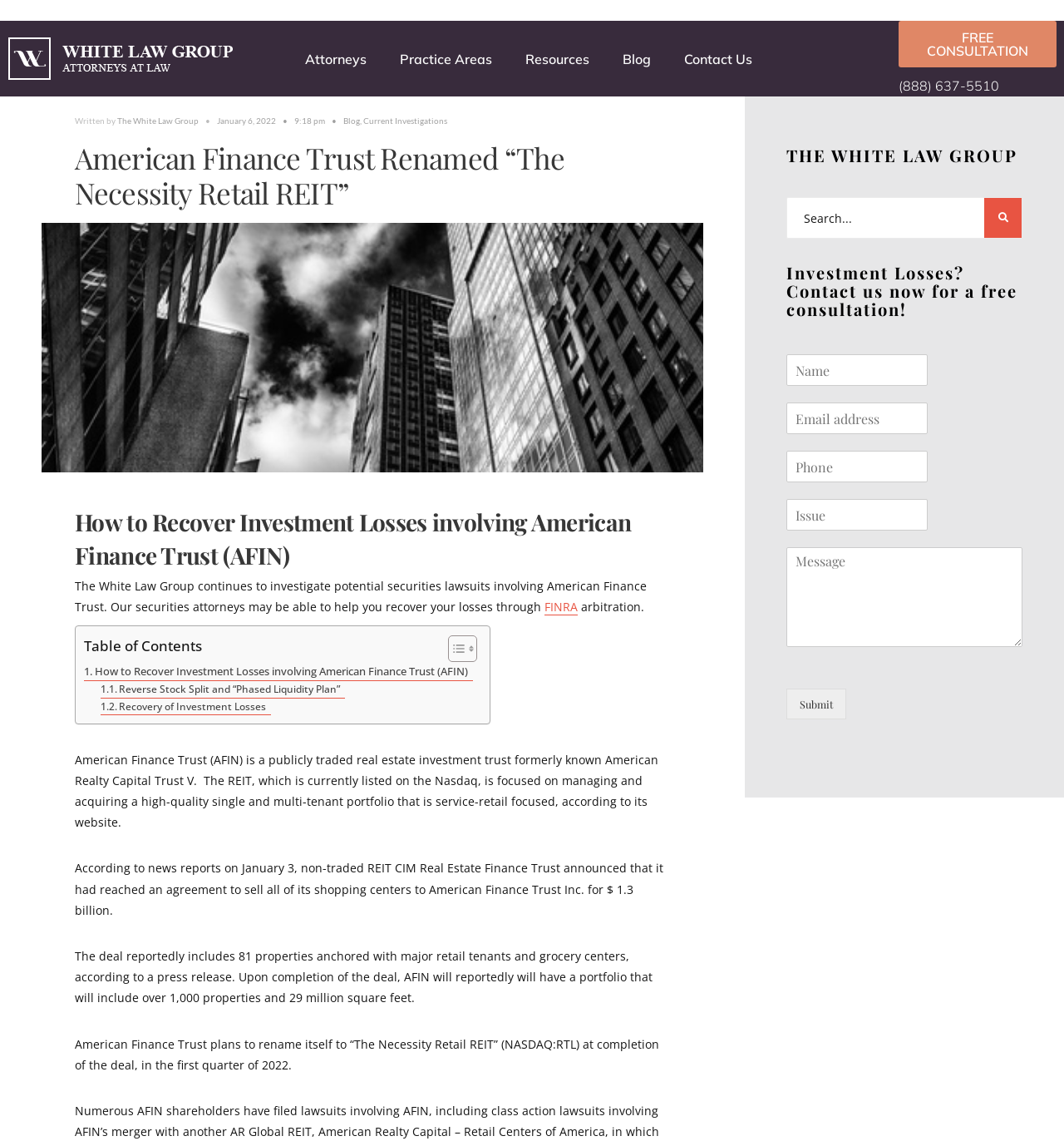What is the name of the law group mentioned on the webpage?
Using the details from the image, give an elaborate explanation to answer the question.

The webpage mentions 'The White Law Group' as a law group that continues to investigate potential securities lawsuits involving American Finance Trust.